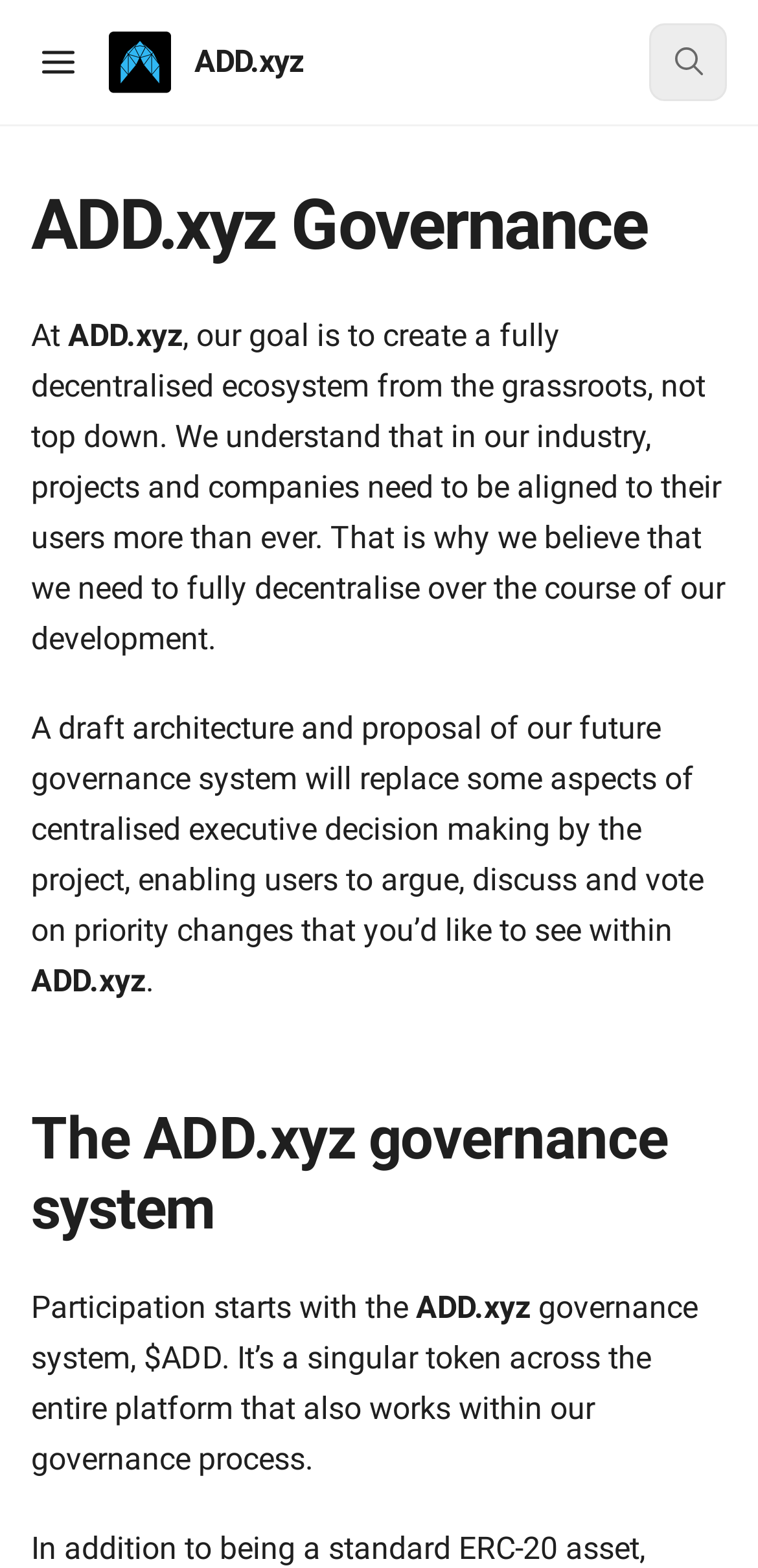For the following element description, predict the bounding box coordinates in the format (top-left x, top-left y, bottom-right x, bottom-right y). All values should be floating point numbers between 0 and 1. Description: ADD.xyz

[0.144, 0.02, 0.401, 0.06]